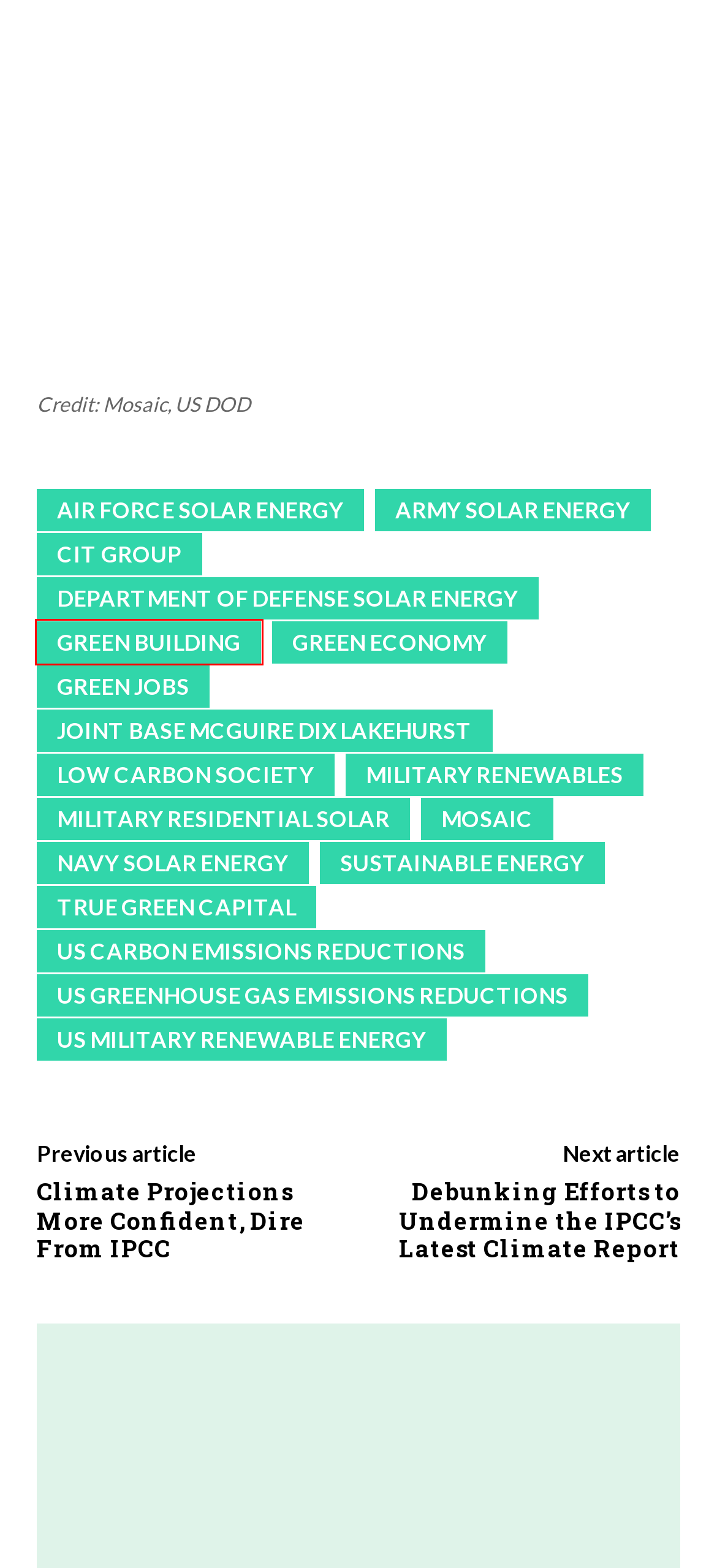Examine the screenshot of the webpage, noting the red bounding box around a UI element. Pick the webpage description that best matches the new page after the element in the red bounding box is clicked. Here are the candidates:
A. us greenhouse gas emissions reductions Archives | Global Warming is Real
B. true green capital Archives | Global Warming is Real
C. joint base mcguire dix lakehurst Archives | Global Warming is Real
D. US carbon emissions reductions Archives | Global Warming is Real
E. green jobs Archives | Global Warming is Real
F. green building Archives | Global Warming is Real
G. Climate Projections More Confident, Dire From IPCC
H. navy solar energy Archives | Global Warming is Real

F